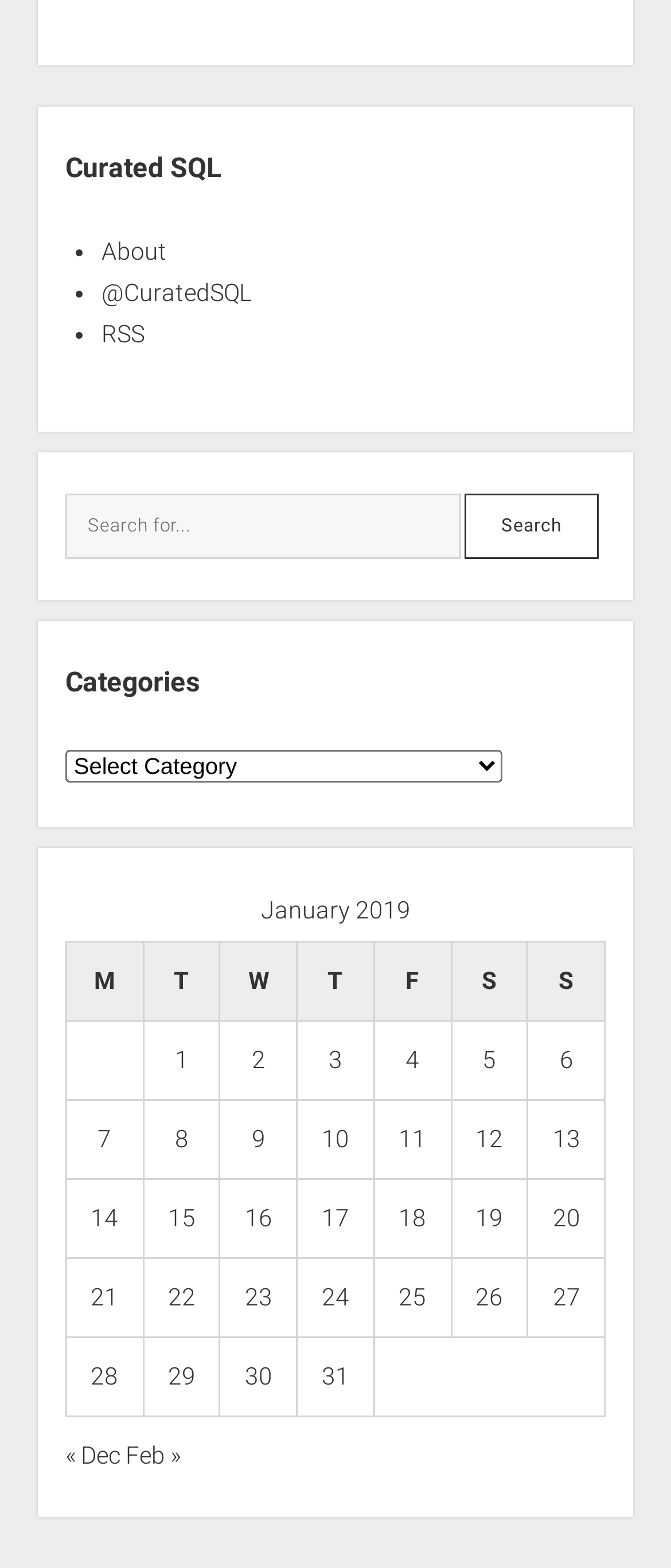Determine the bounding box coordinates of the UI element described by: "« Dec".

[0.097, 0.919, 0.179, 0.937]